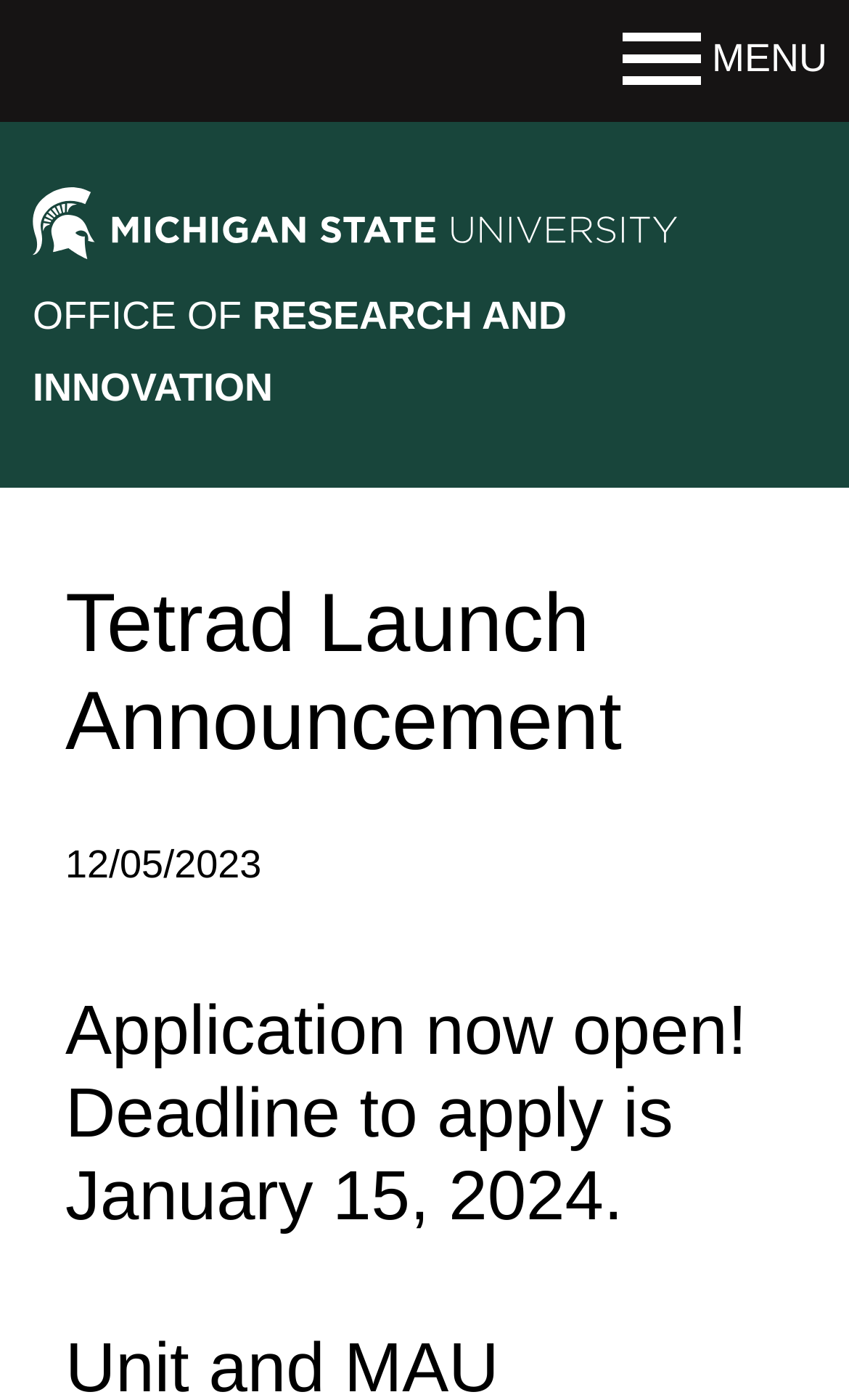Identify the text that serves as the heading for the webpage and generate it.

Tetrad Launch Announcement